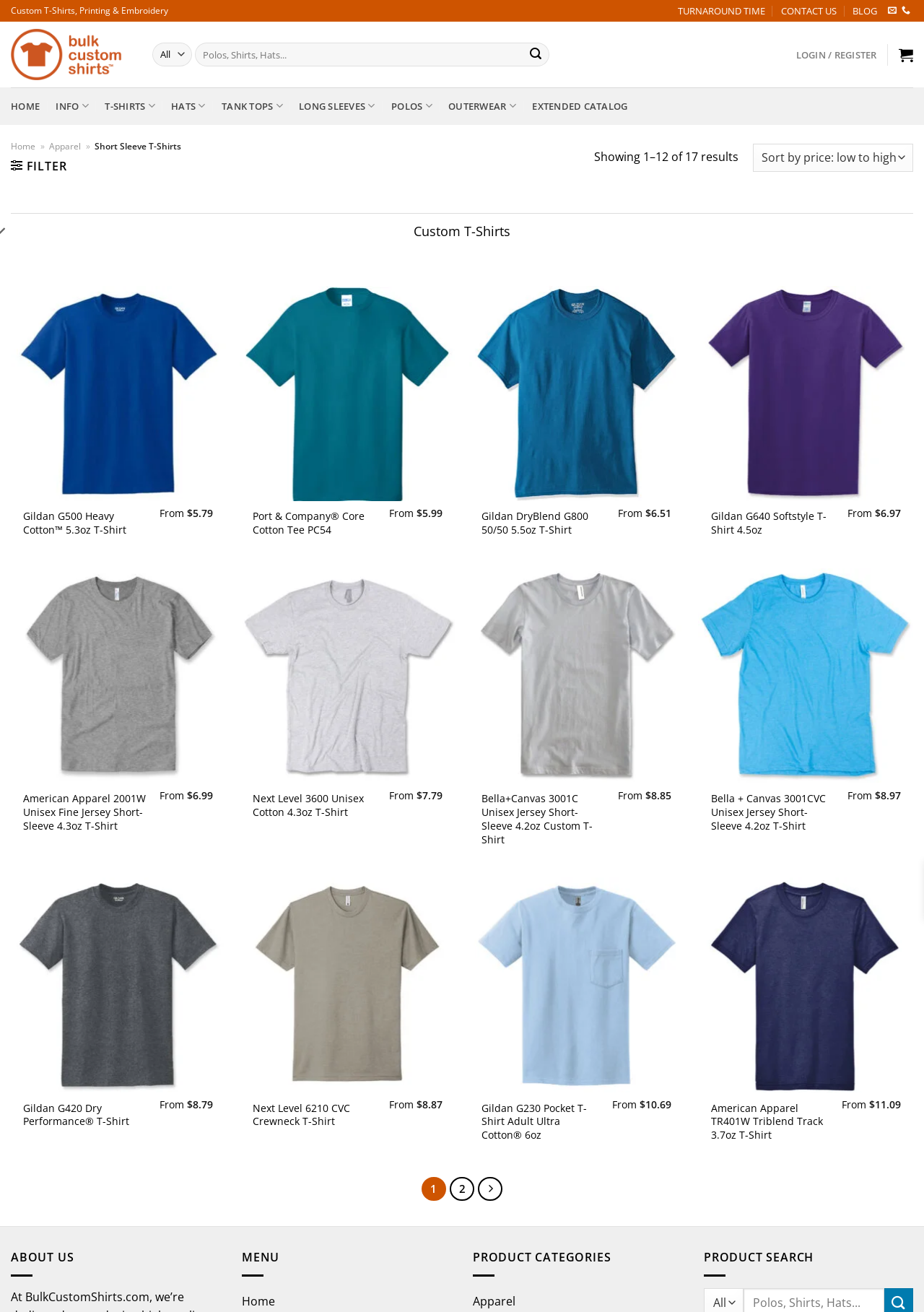Find the bounding box coordinates of the element I should click to carry out the following instruction: "View Bulk Custom Shirts".

[0.012, 0.017, 0.141, 0.067]